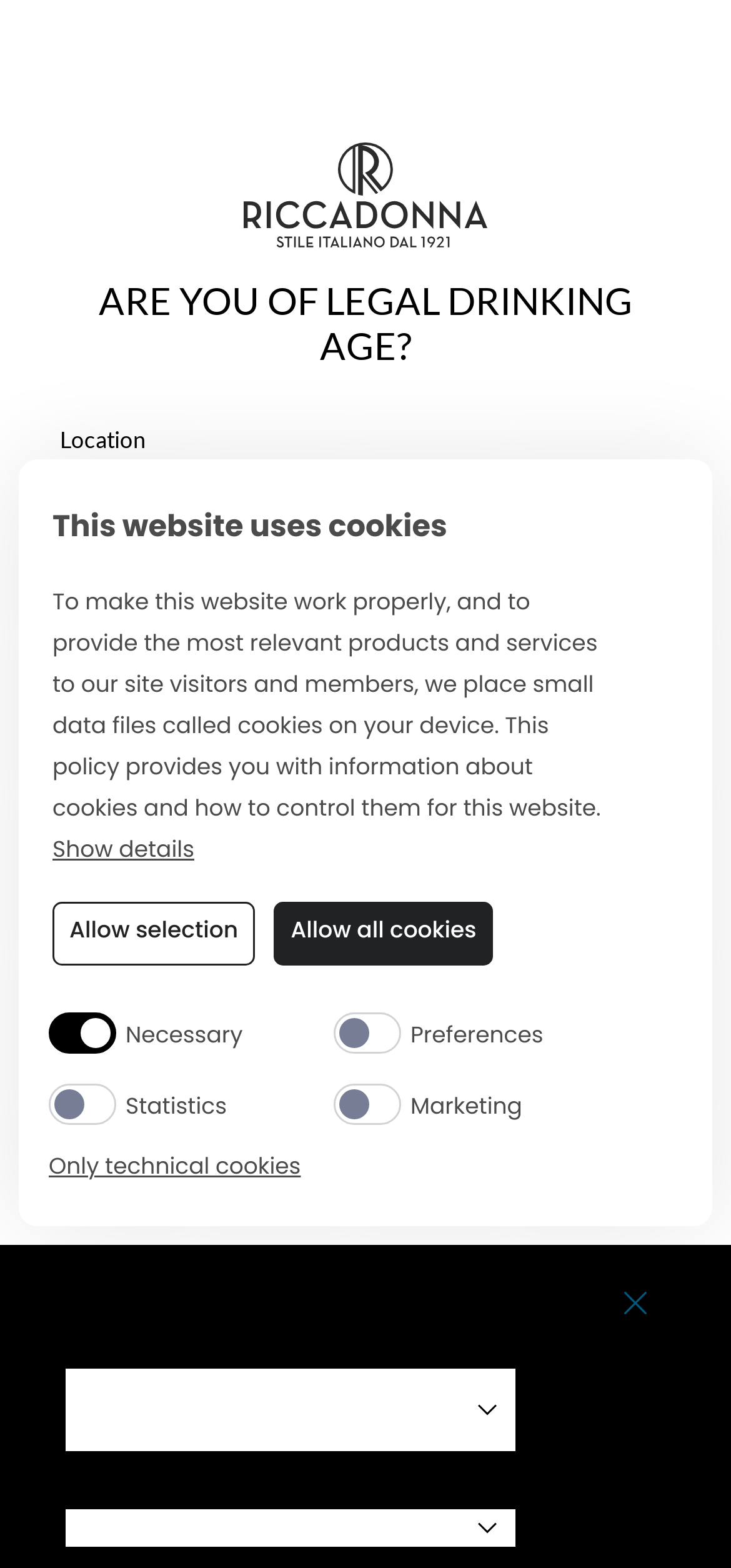Identify the bounding box coordinates necessary to click and complete the given instruction: "Click the NO button".

[0.082, 0.441, 0.918, 0.494]